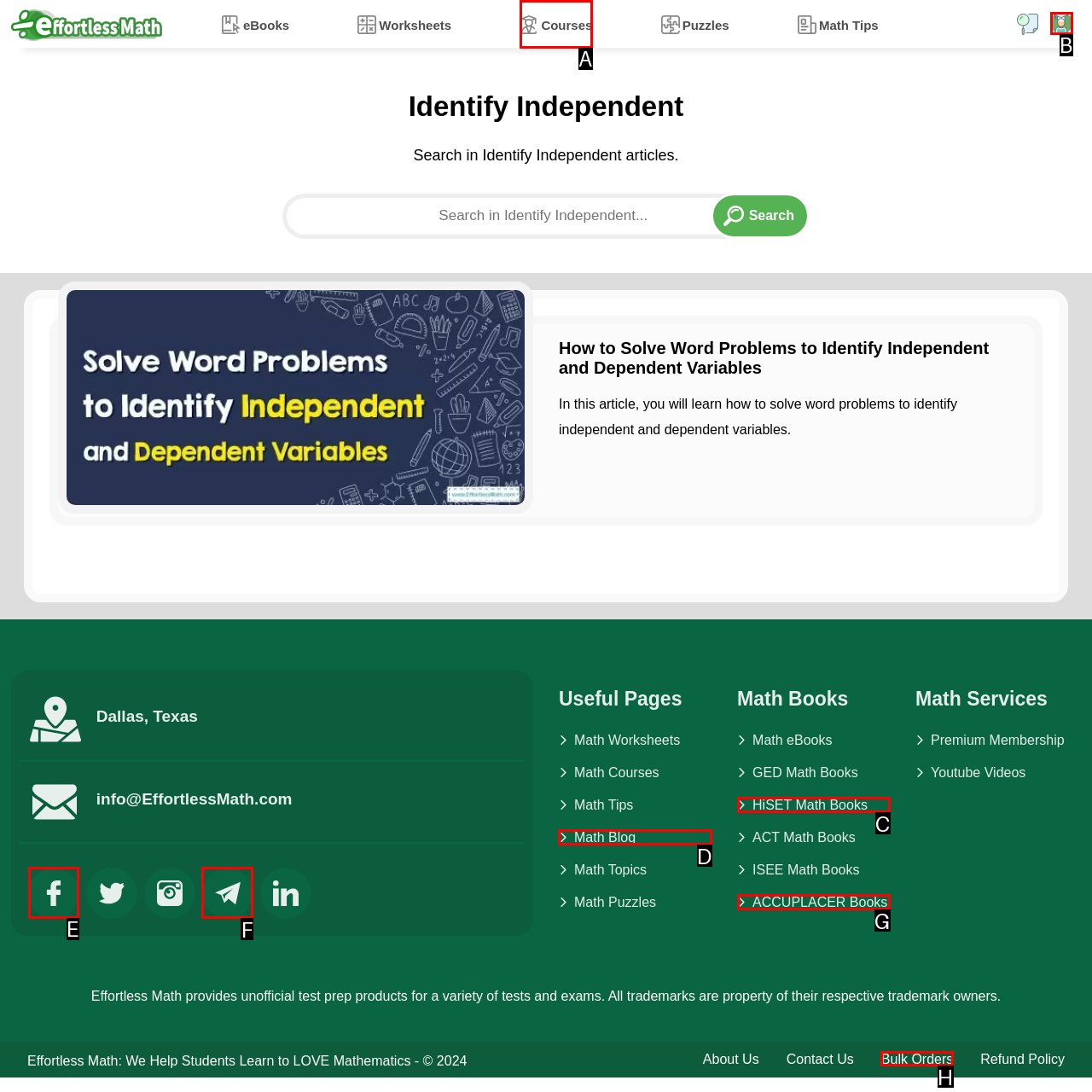Determine which HTML element to click to execute the following task: go to next post Answer with the letter of the selected option.

None